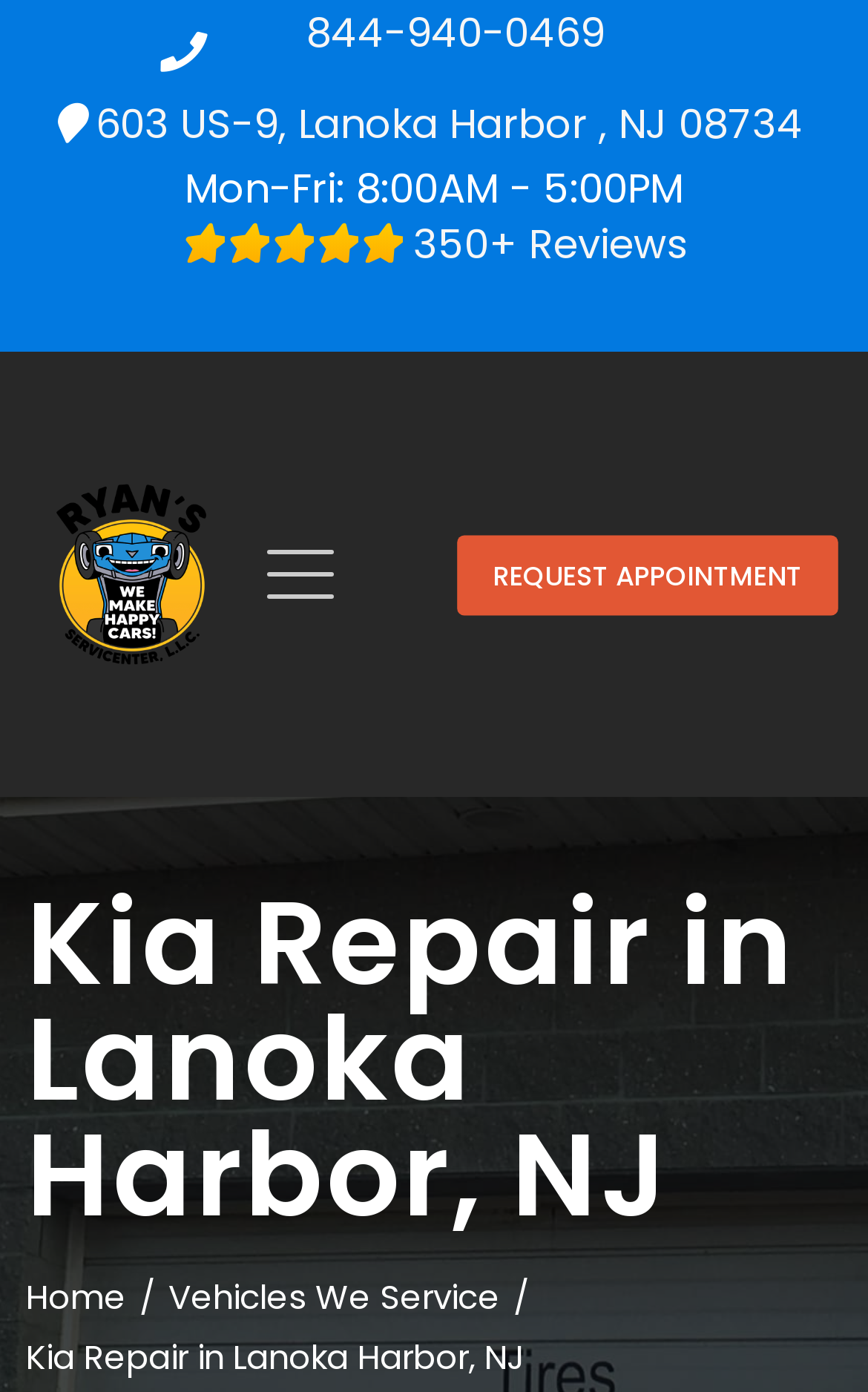What is the address of Ryan's Servicenter?
Refer to the image and provide a one-word or short phrase answer.

603 US-9, Lanoka Harbor, NJ 08734